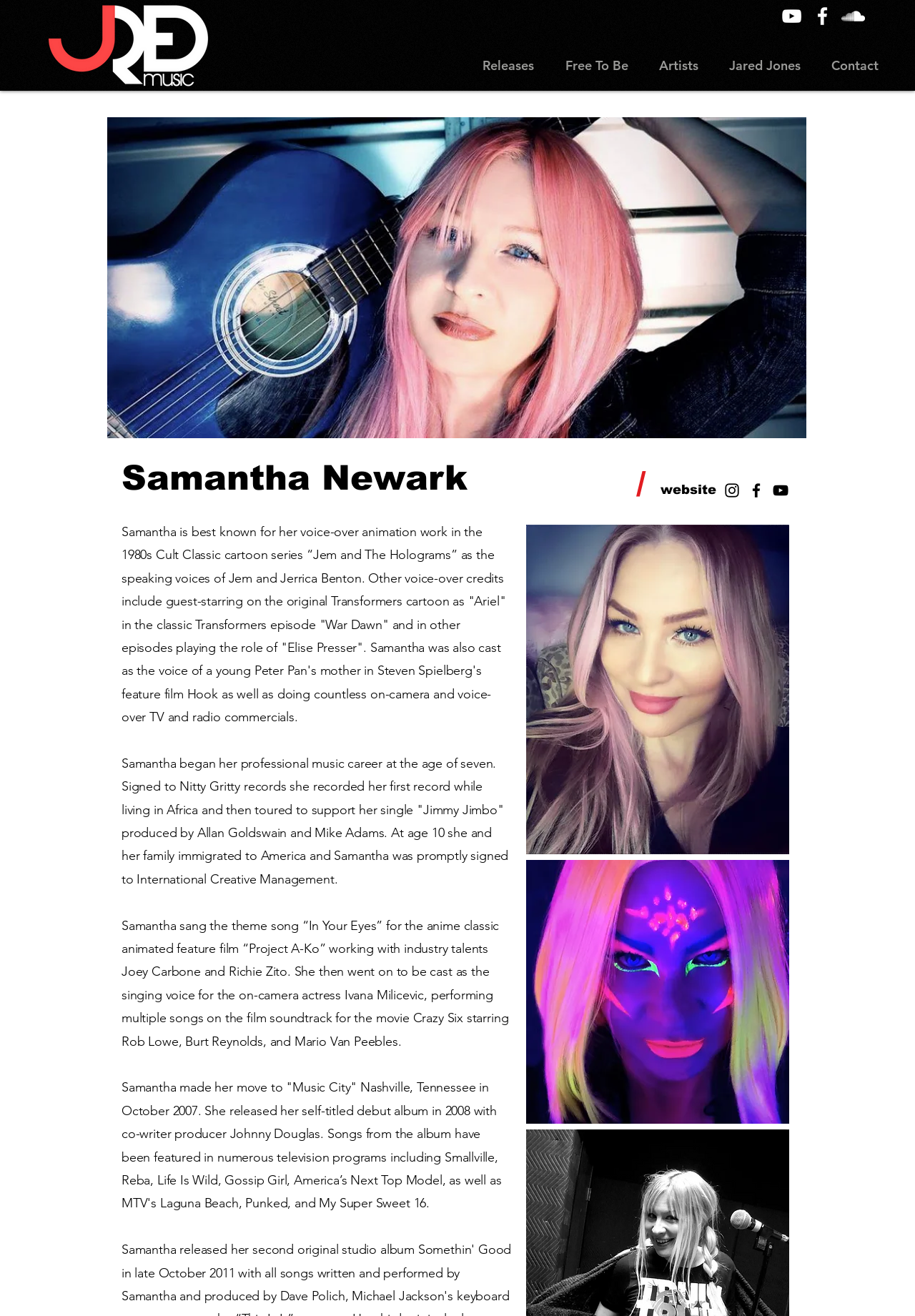How many images of Samantha are on the webpage?
Provide an in-depth and detailed answer to the question.

There are four images of Samantha on the webpage: Samantha_Newark_by_Brad_Everett_Young.jpg, Samantha_01.jpg, Samantha_04.JPG, and another image without a specified name.